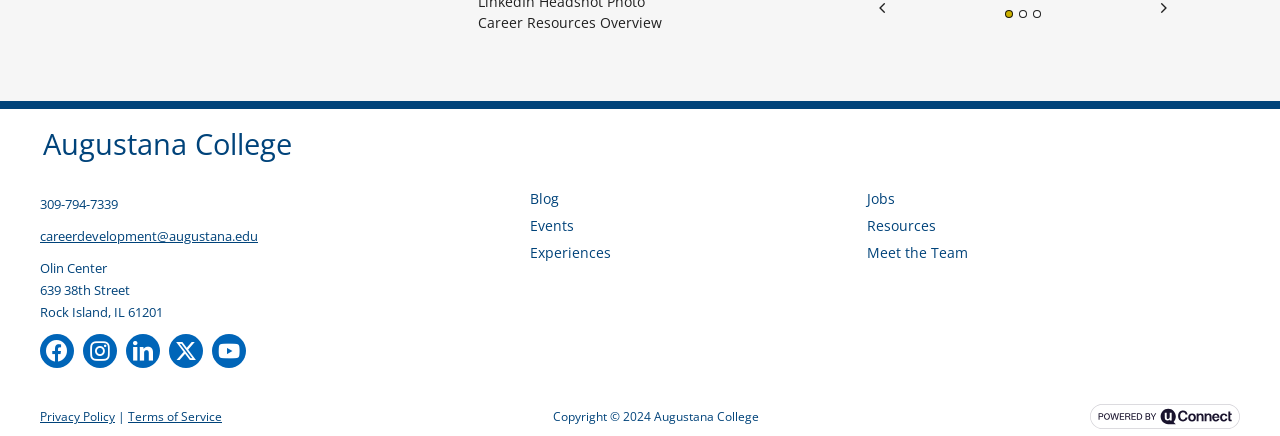Could you locate the bounding box coordinates for the section that should be clicked to accomplish this task: "Go to the Blog".

[0.414, 0.431, 0.477, 0.479]